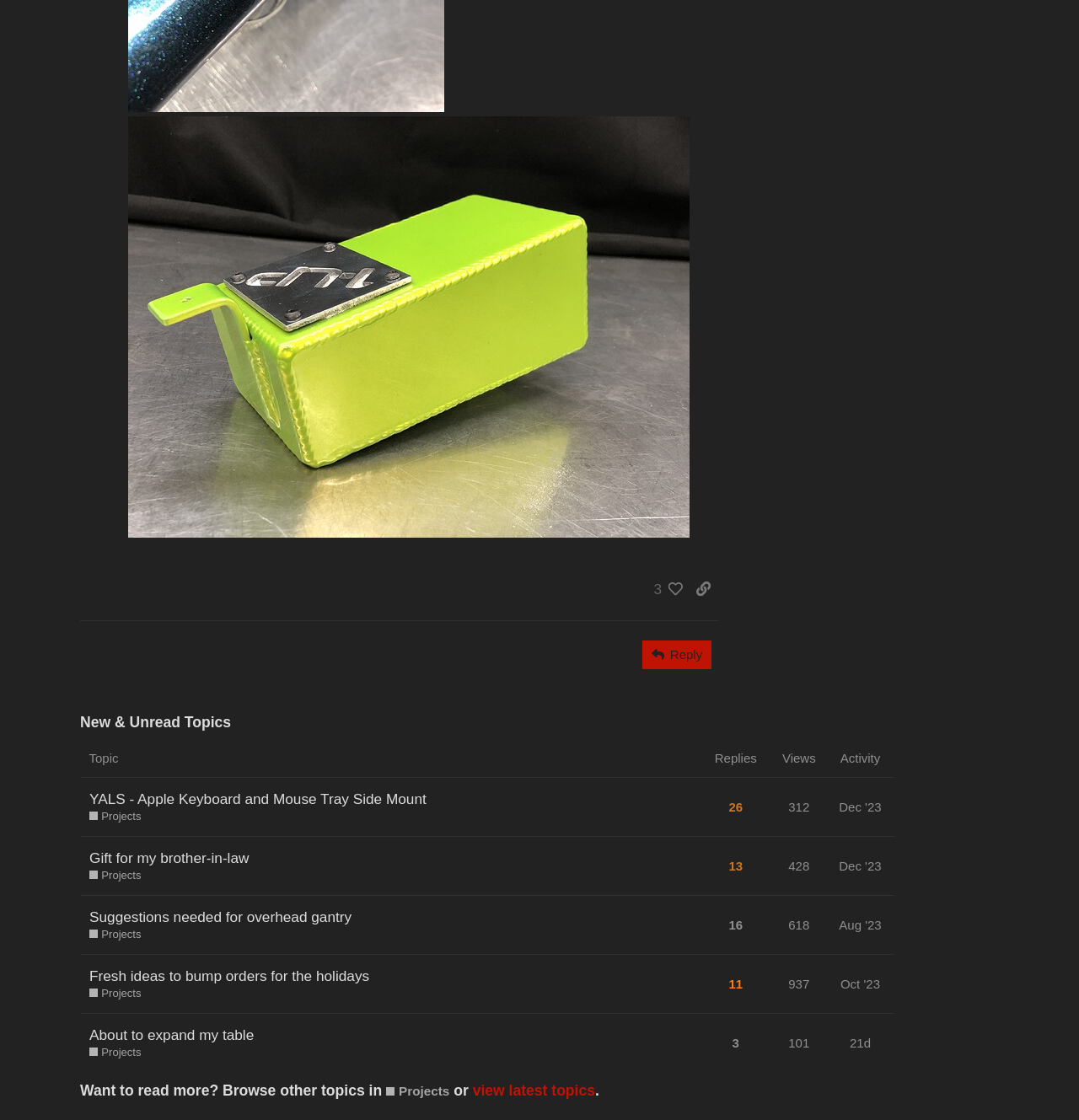Provide a one-word or short-phrase response to the question:
What is the name of the project sharing community mentioned on the webpage?

FireShare